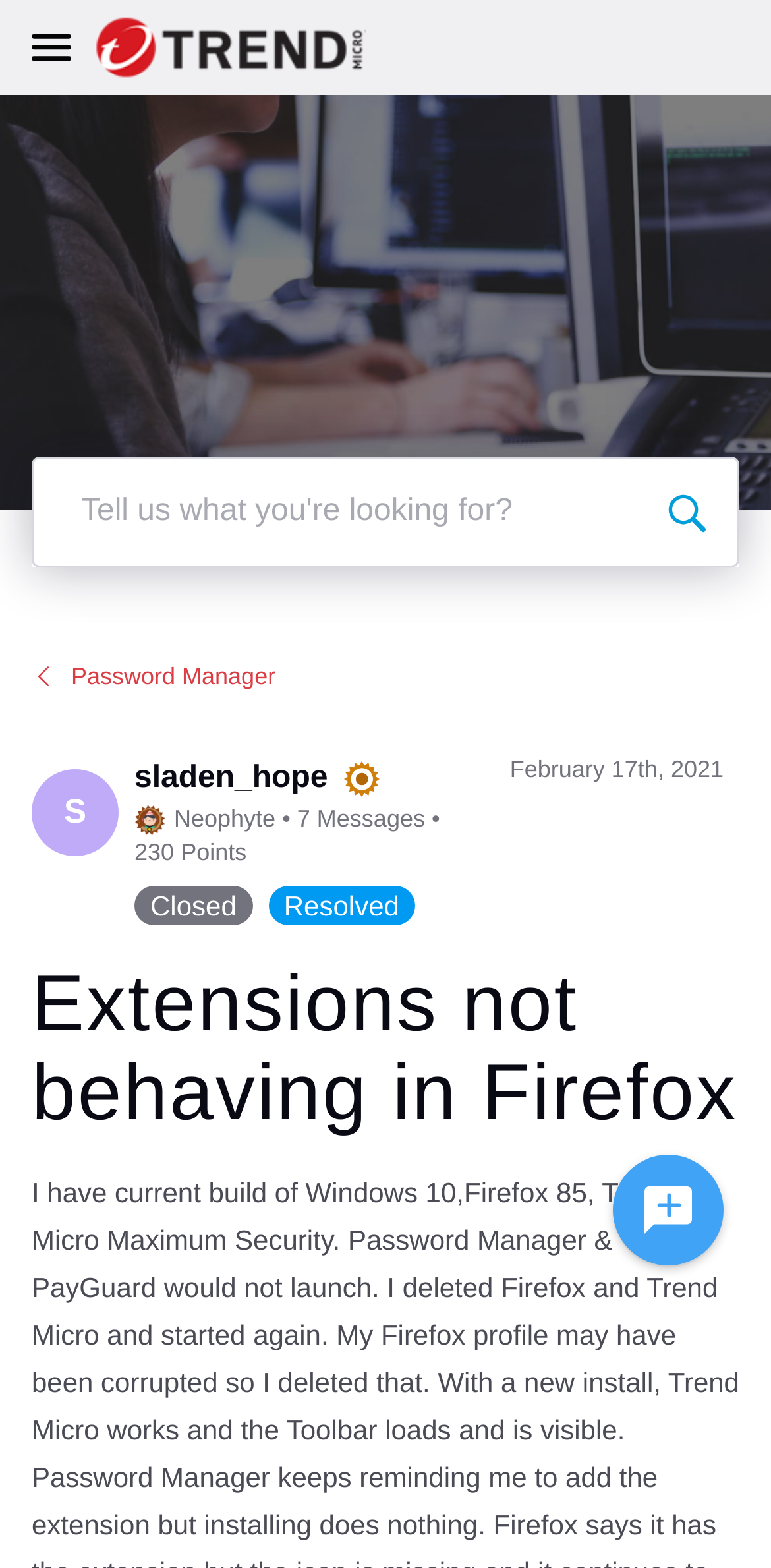What is the profile image of sladen_hope?
Using the image, give a concise answer in the form of a single word or short phrase.

S